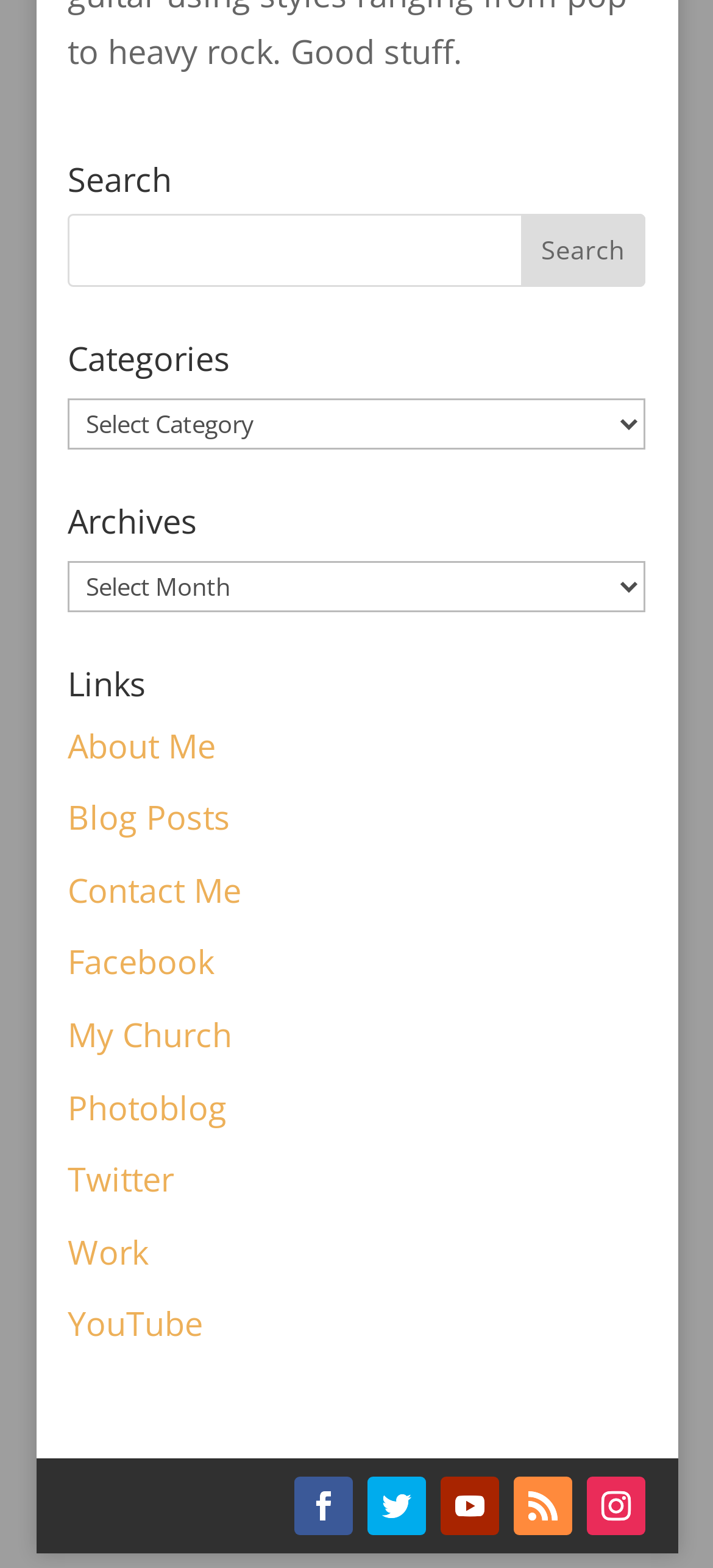What is the last link under 'Links'?
Answer the question in as much detail as possible.

The last link under 'Links' is 'YouTube', which is indicated by the link element with the text 'YouTube' at the bottom of the 'Links' section.